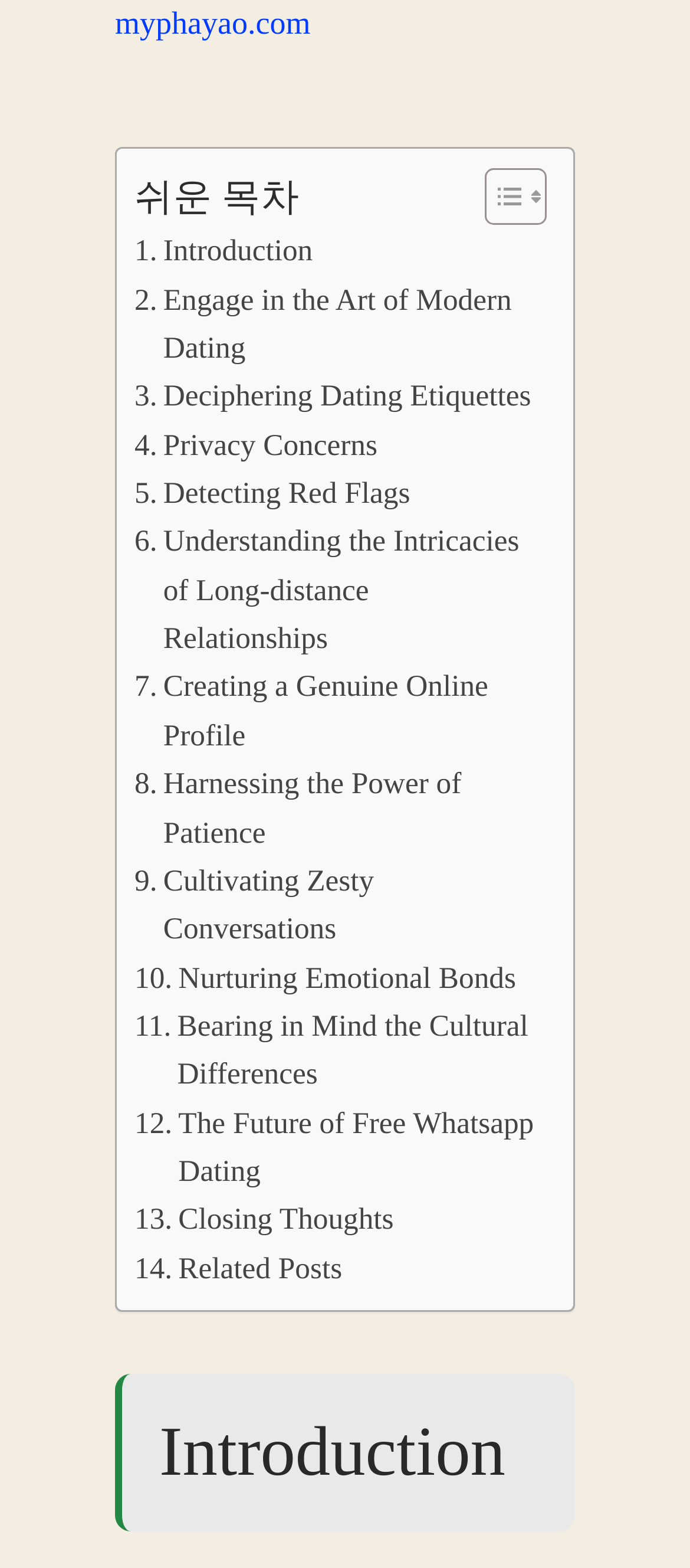Provide a brief response to the question using a single word or phrase: 
How many links are in the table of content?

17